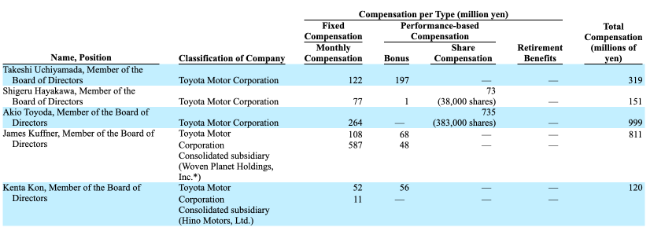Using a single word or phrase, answer the following question: 
What is the classification of the company for Akio Toyoda?

Board of Directors